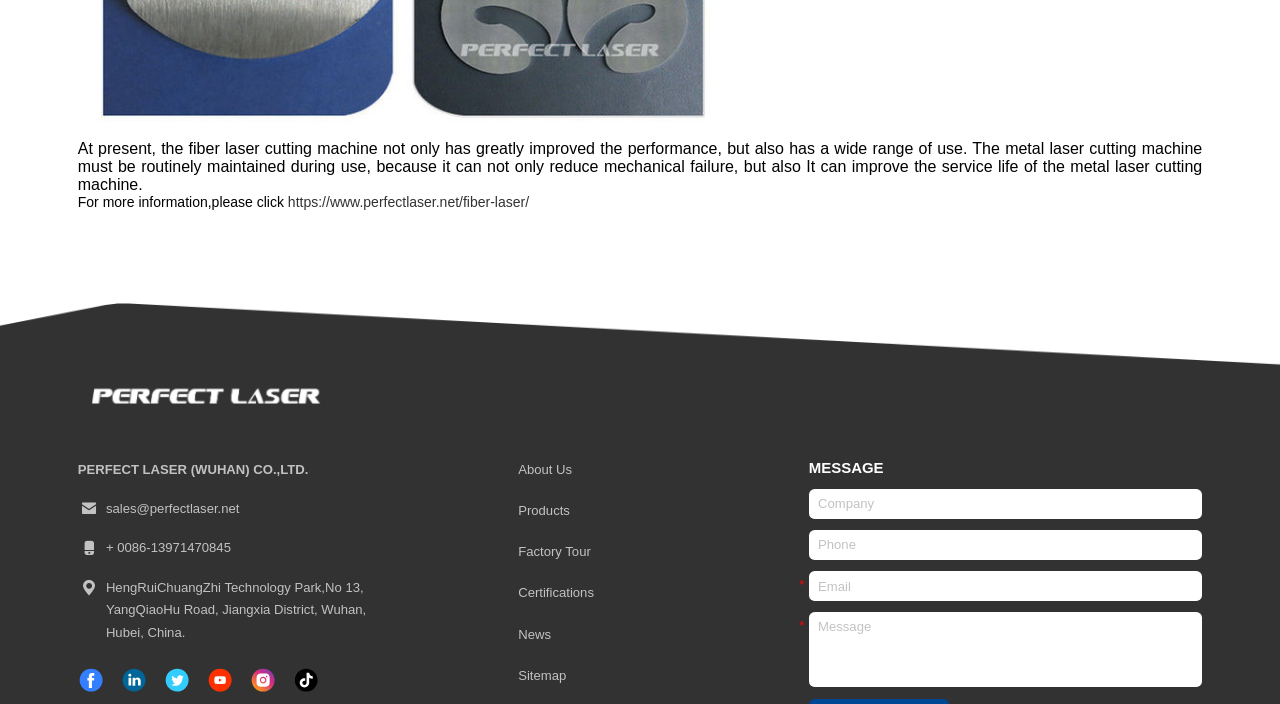Find the bounding box coordinates of the element to click in order to complete the given instruction: "Send a message to the company."

[0.632, 0.87, 0.939, 0.976]